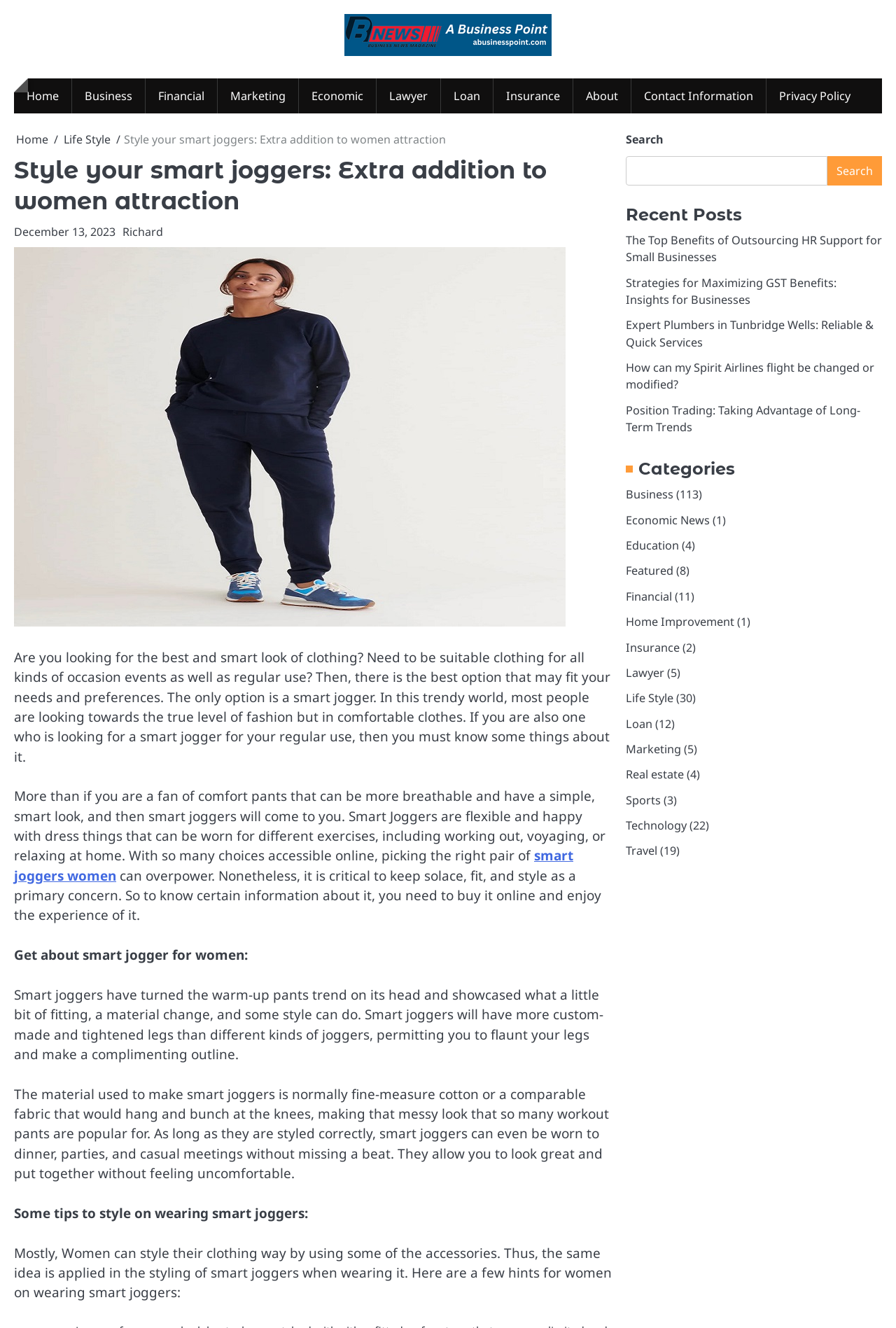Find the bounding box coordinates for the area that must be clicked to perform this action: "Click on the 'Home' link".

[0.016, 0.059, 0.08, 0.086]